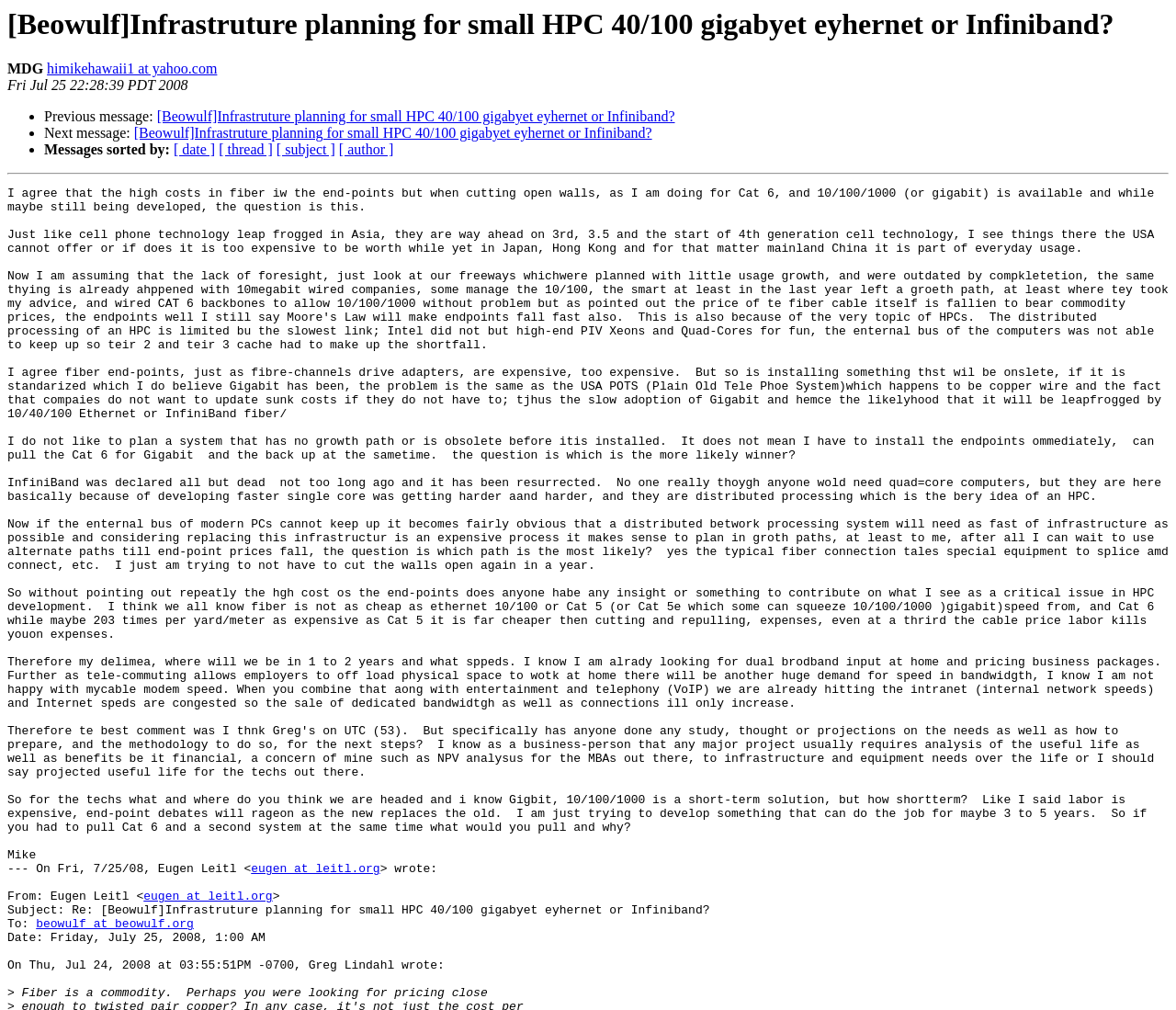Determine the coordinates of the bounding box that should be clicked to complete the instruction: "View previous message". The coordinates should be represented by four float numbers between 0 and 1: [left, top, right, bottom].

[0.038, 0.108, 0.133, 0.123]